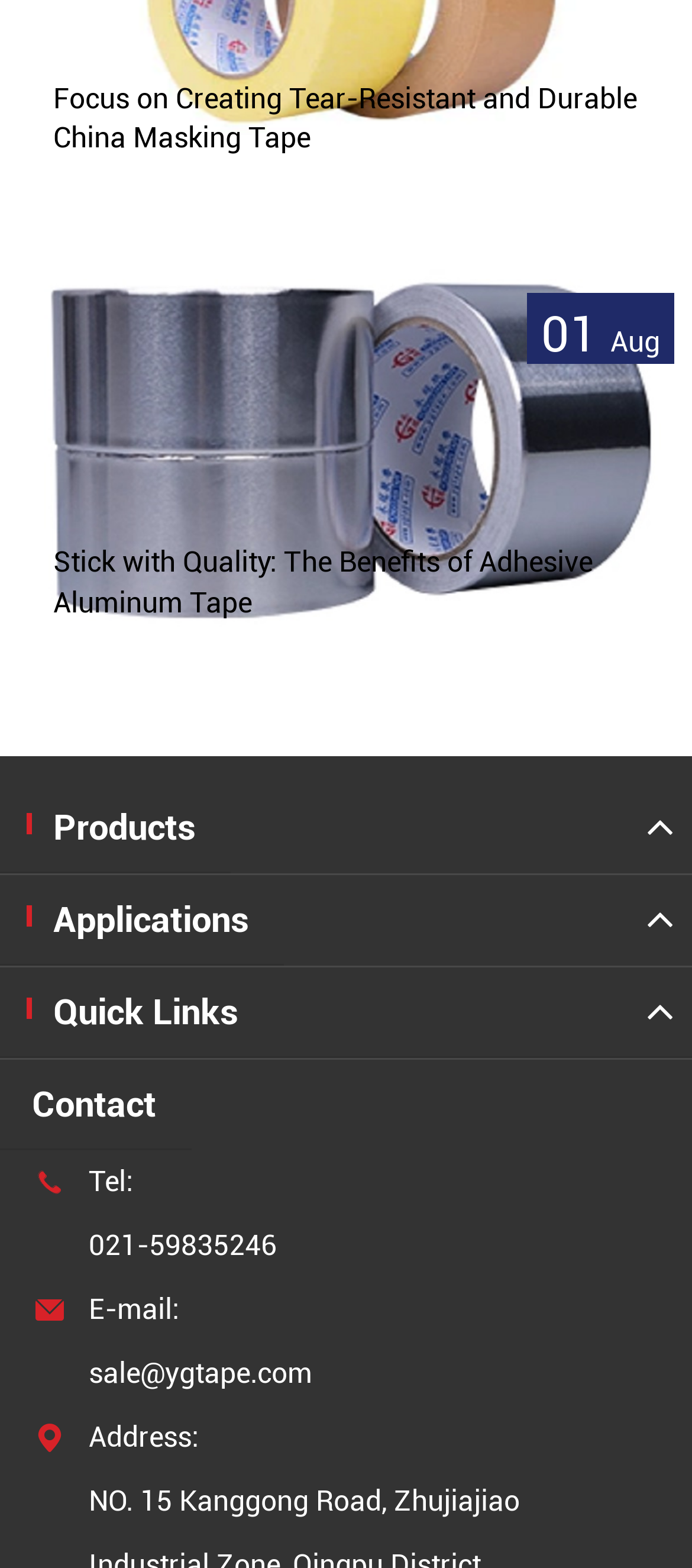What is the phone number in the contact information?
Please interpret the details in the image and answer the question thoroughly.

I looked for the link element with text ' Tel: 021-59835246', which is likely the phone number in the contact information.